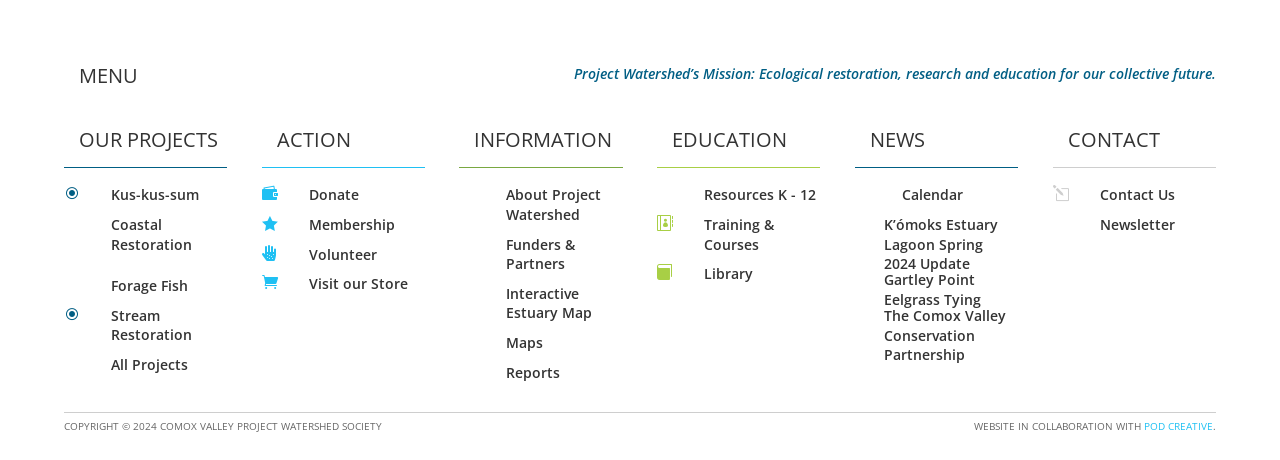Find the bounding box coordinates of the element's region that should be clicked in order to follow the given instruction: "Learn about Project Watershed’s Mission". The coordinates should consist of four float numbers between 0 and 1, i.e., [left, top, right, bottom].

[0.448, 0.139, 0.593, 0.181]